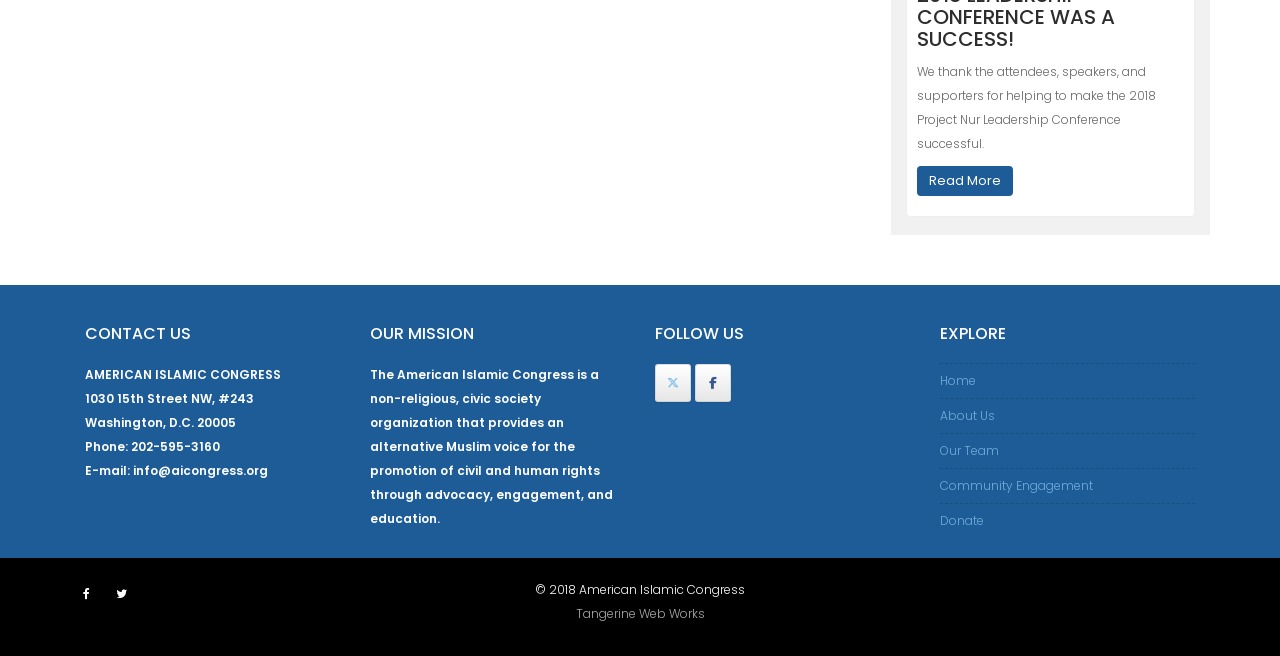How many social media platforms are linked?
With the help of the image, please provide a detailed response to the question.

The 'FOLLOW US' section, located in the middle-right part of the webpage, contains links to two social media platforms: Twitter and Facebook.